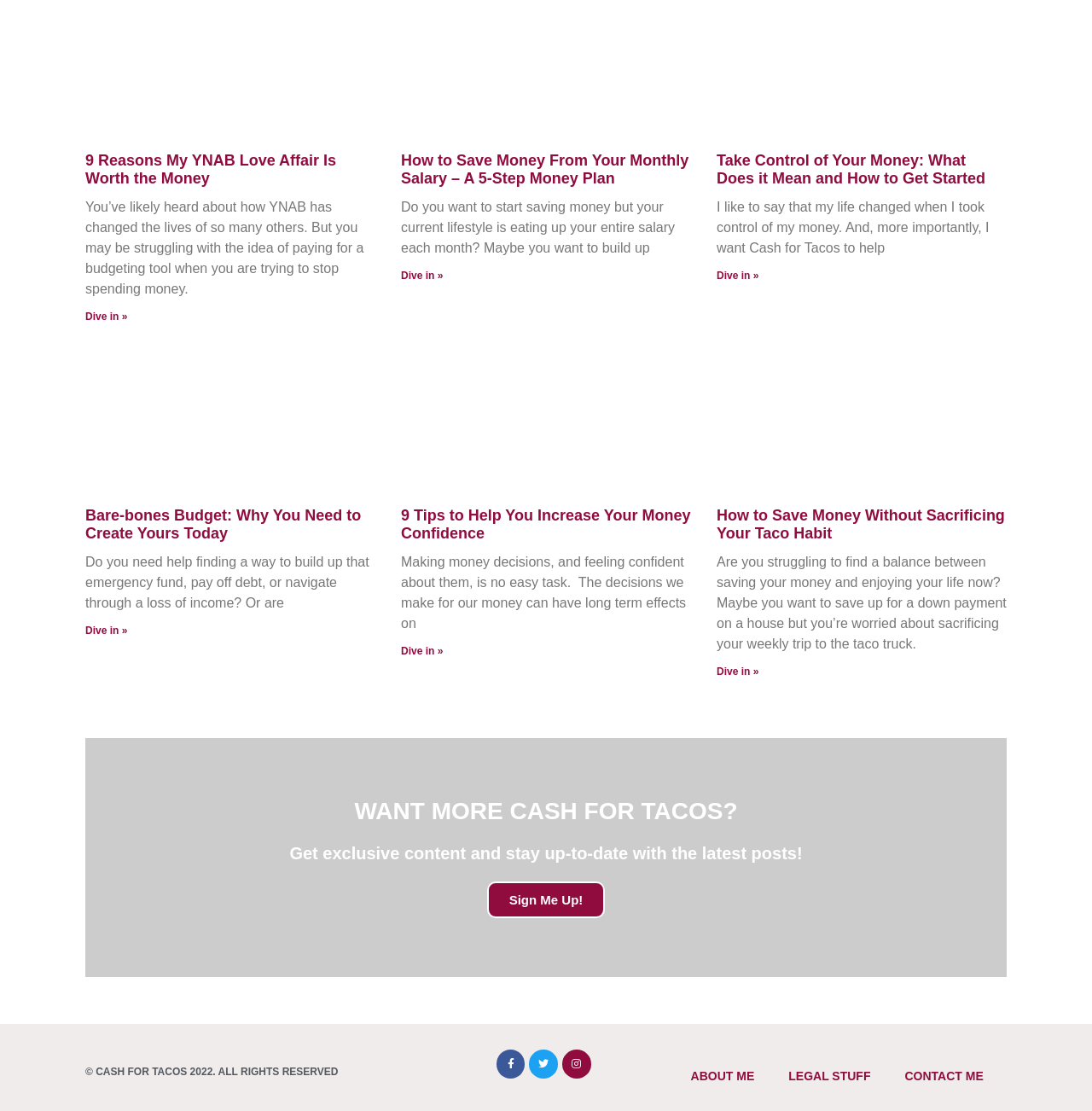Please identify the coordinates of the bounding box for the clickable region that will accomplish this instruction: "Get exclusive content and stay up-to-date with the latest posts".

[0.078, 0.664, 0.922, 0.879]